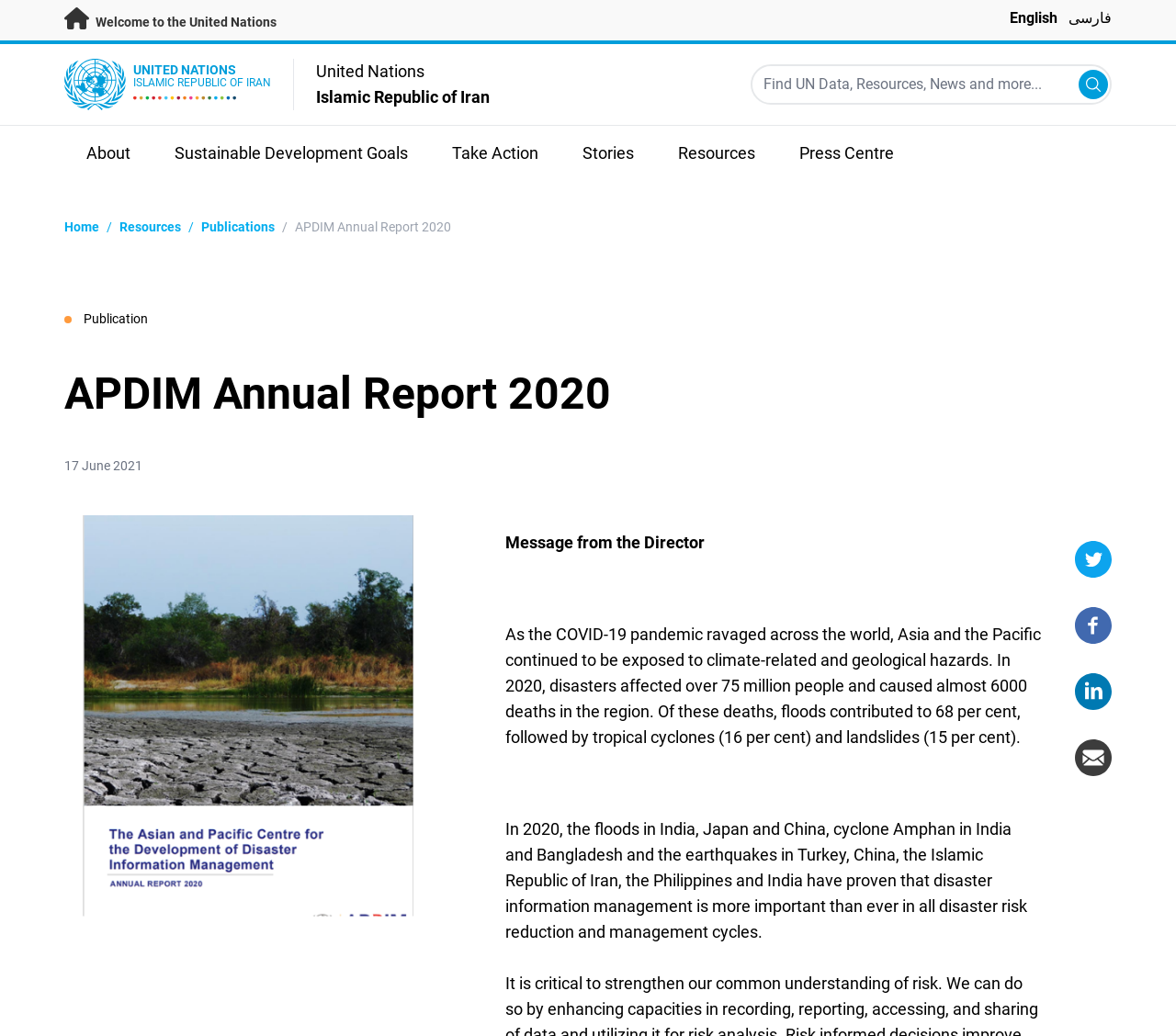What social media platforms are available for sharing? From the image, respond with a single word or brief phrase.

Twitter, Facebook, Linkedin, Email